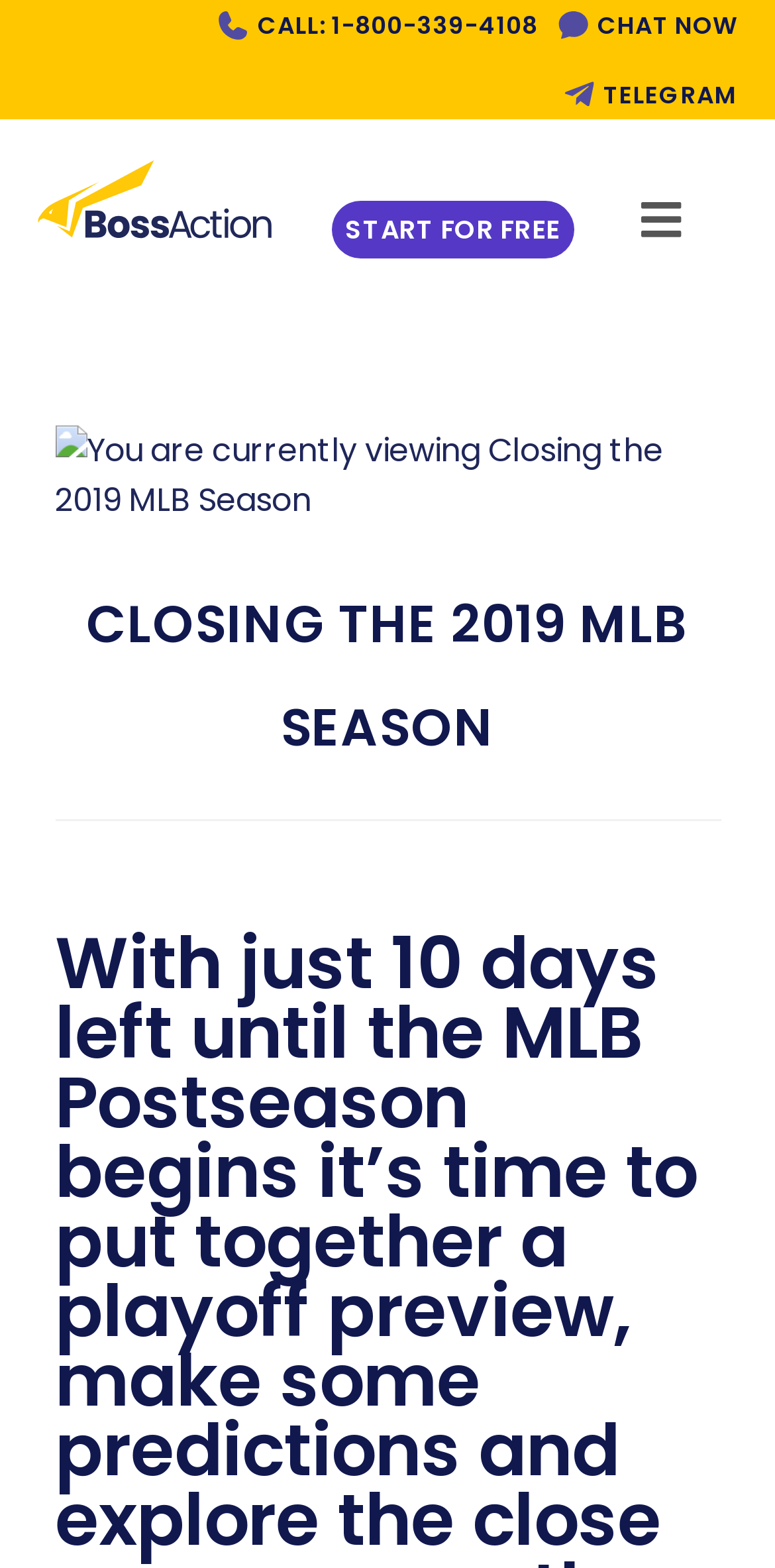Locate and generate the text content of the webpage's heading.

CLOSING THE 2019 MLB SEASON